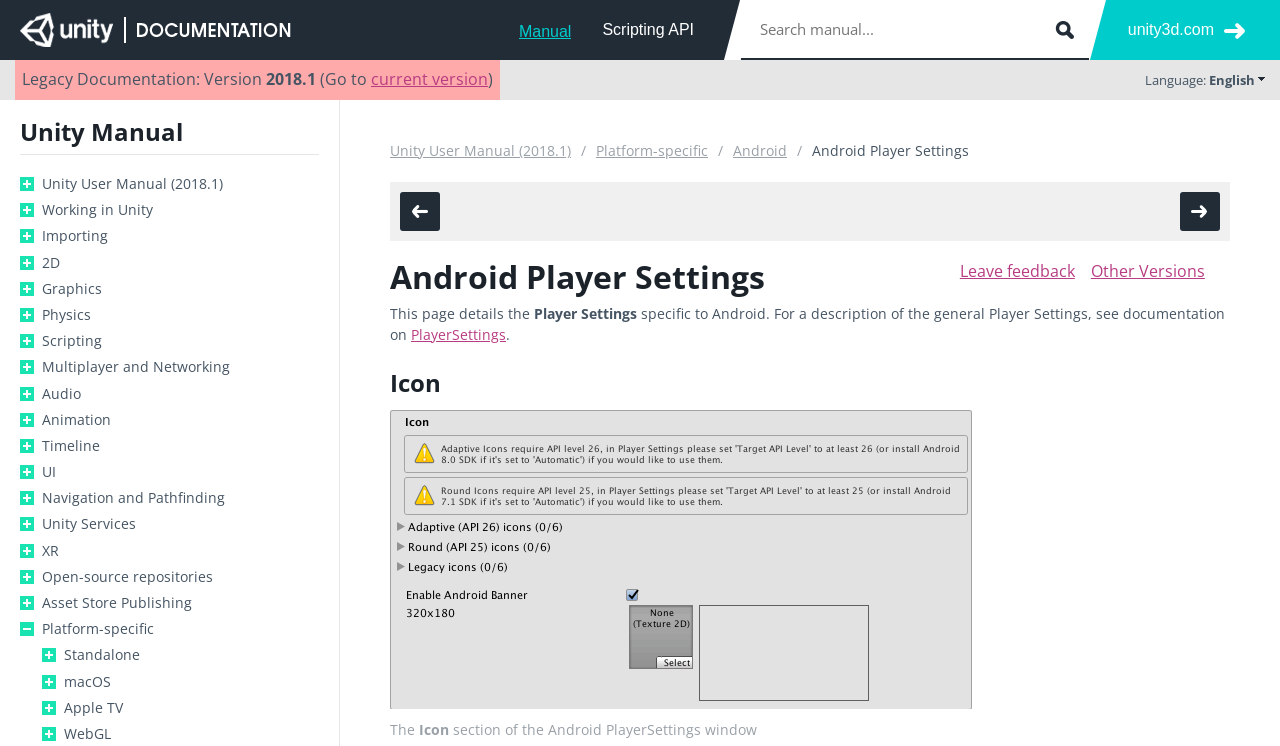Determine the bounding box coordinates of the clickable region to carry out the instruction: "Search for something".

None